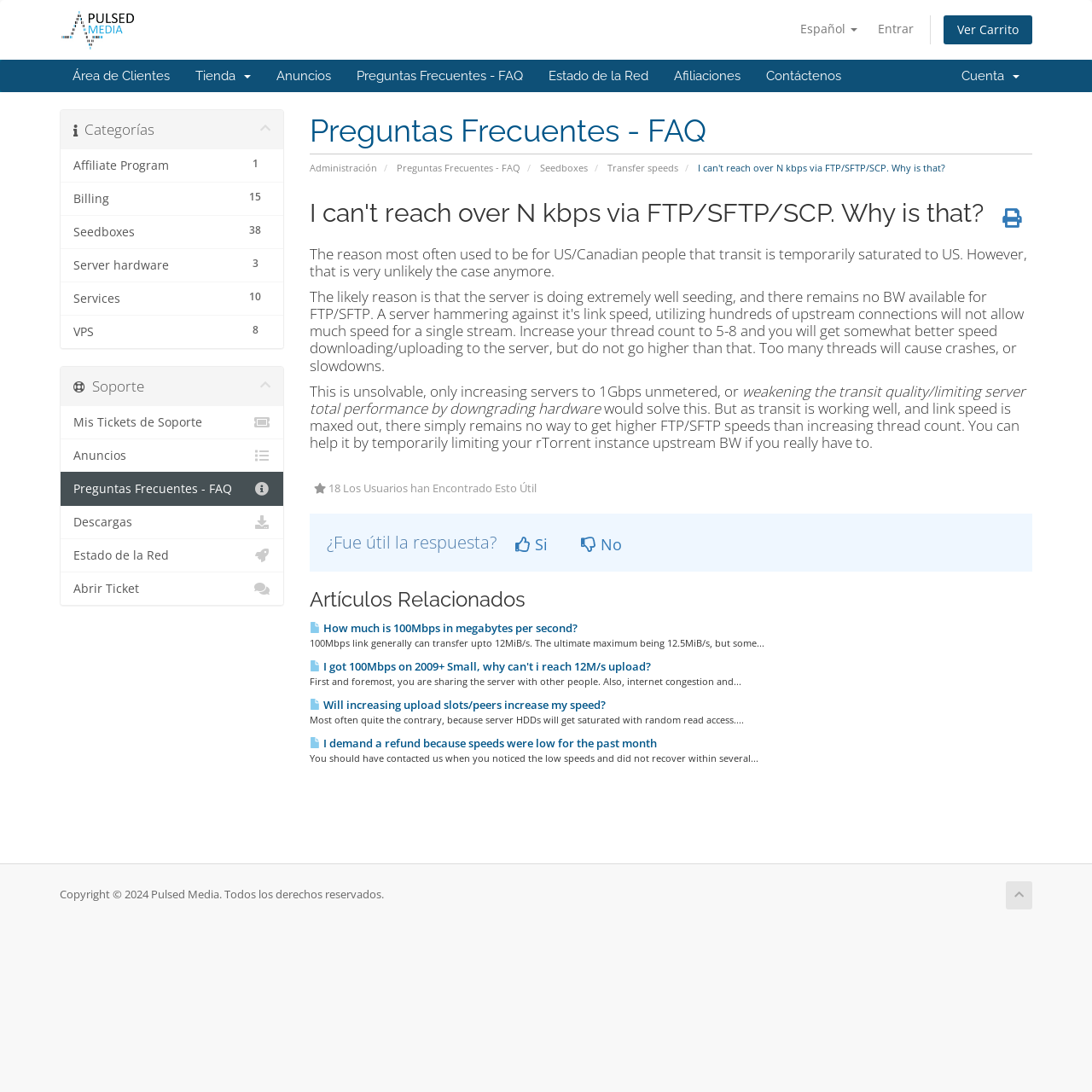Find the bounding box coordinates for the element that must be clicked to complete the instruction: "Open a new support ticket". The coordinates should be four float numbers between 0 and 1, indicated as [left, top, right, bottom].

[0.055, 0.523, 0.259, 0.554]